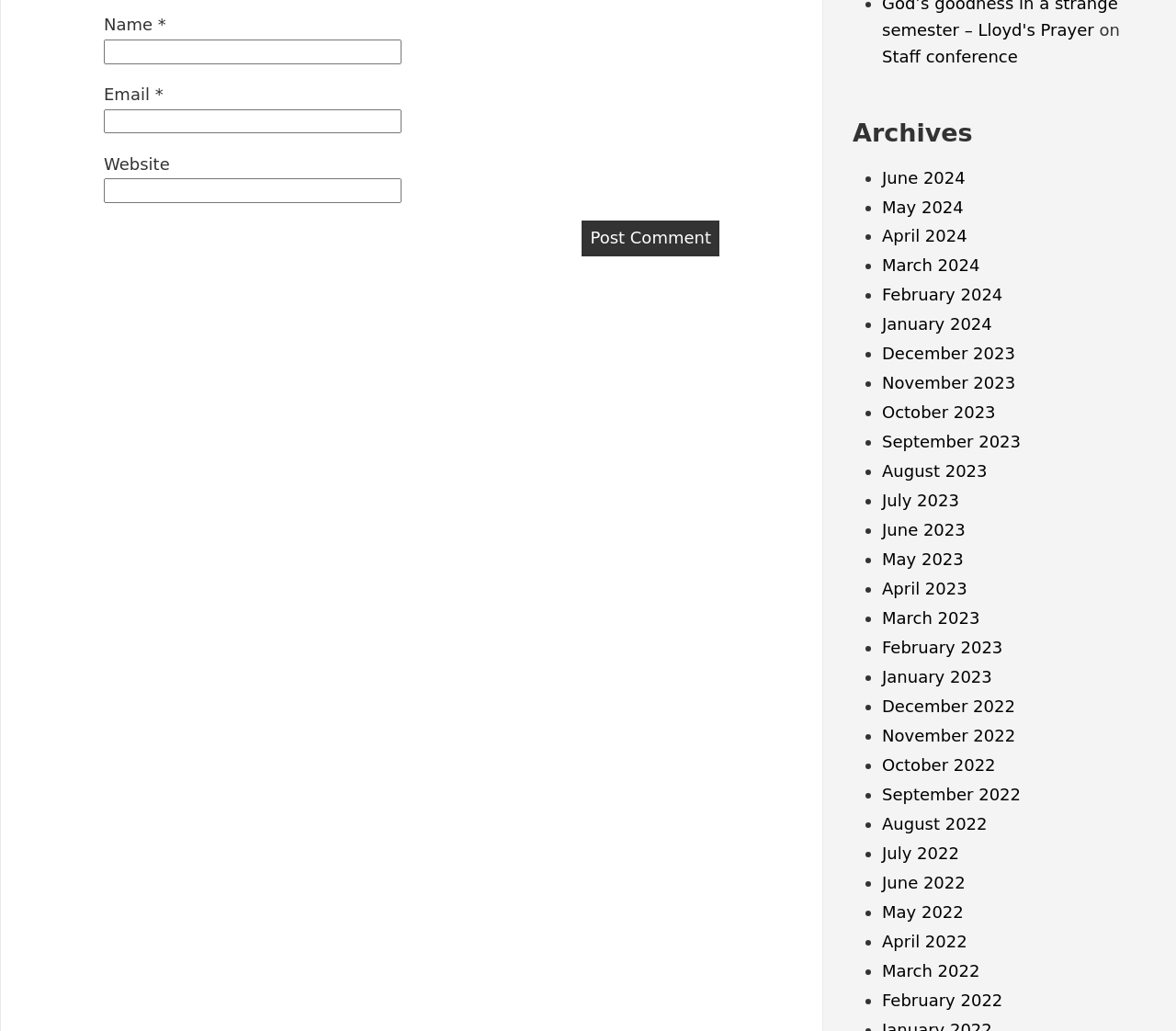Please answer the following query using a single word or phrase: 
What is the earliest month listed in the archives?

December 2022